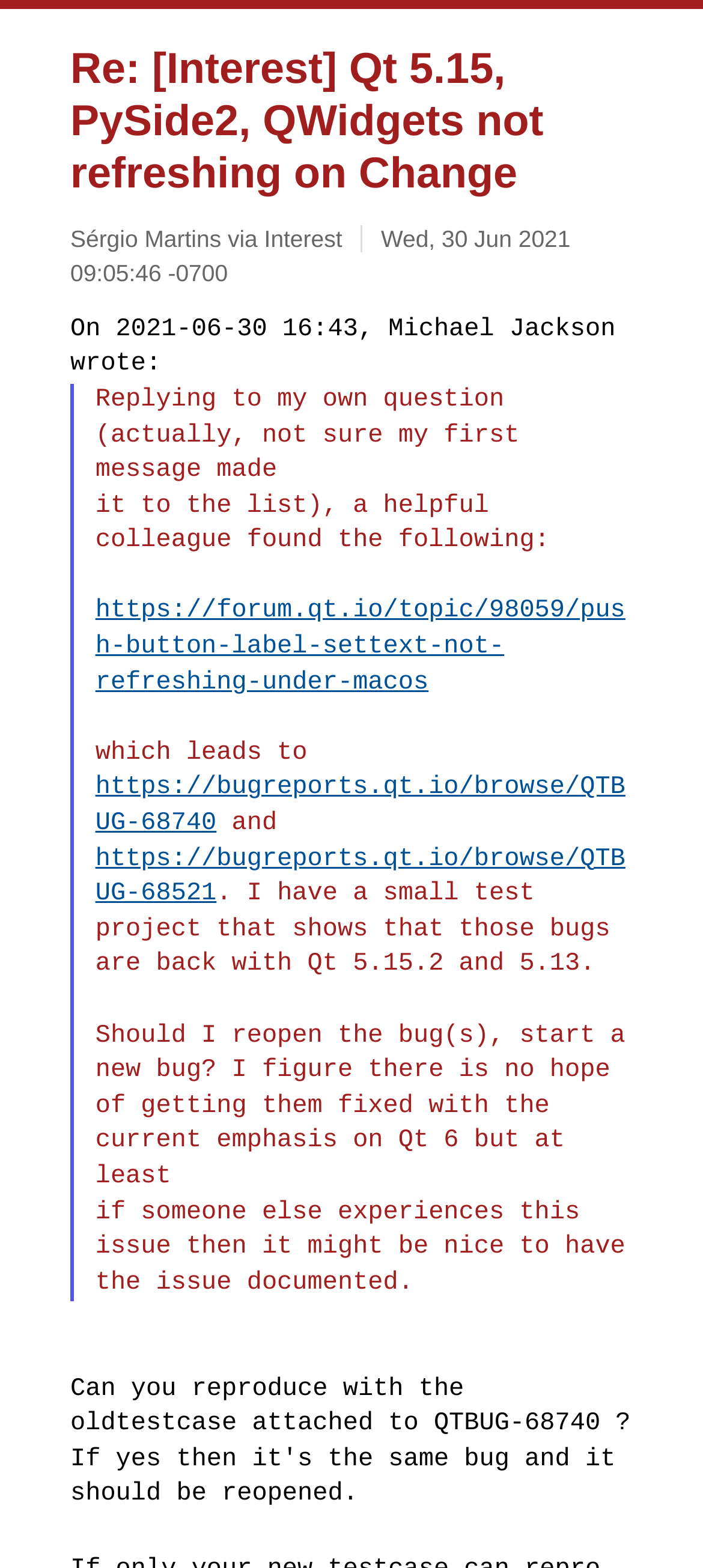From the webpage screenshot, predict the bounding box coordinates (top-left x, top-left y, bottom-right x, bottom-right y) for the UI element described here: https://forum.qt.io/topic/98059/push-button-label-settext-not-refreshing-under-macos

[0.136, 0.381, 0.89, 0.444]